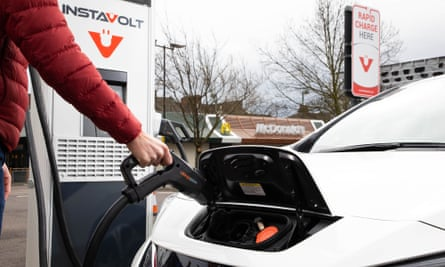Paint a vivid picture of the image with your description.

The image depicts a user charging their electric vehicle at an InstaVolt rapid charging station. The scene is set outdoors, with a noticeable gray sky and leafless trees in the background, suggesting a cool or early spring day. The charger is branded with the InstaVolt logo, highlighting its reputation for reliability. A prominent sign nearby indicates "RAPID CHARGE HERE," emphasizing the convenience of quick charging options available to electric vehicle owners. The vehicle, likely an electric model, displays an open charging port ready for the charger. This image encapsulates the increasing accessibility of electric vehicle charging infrastructure, reflecting on the ongoing transition towards more sustainable transportation solutions.